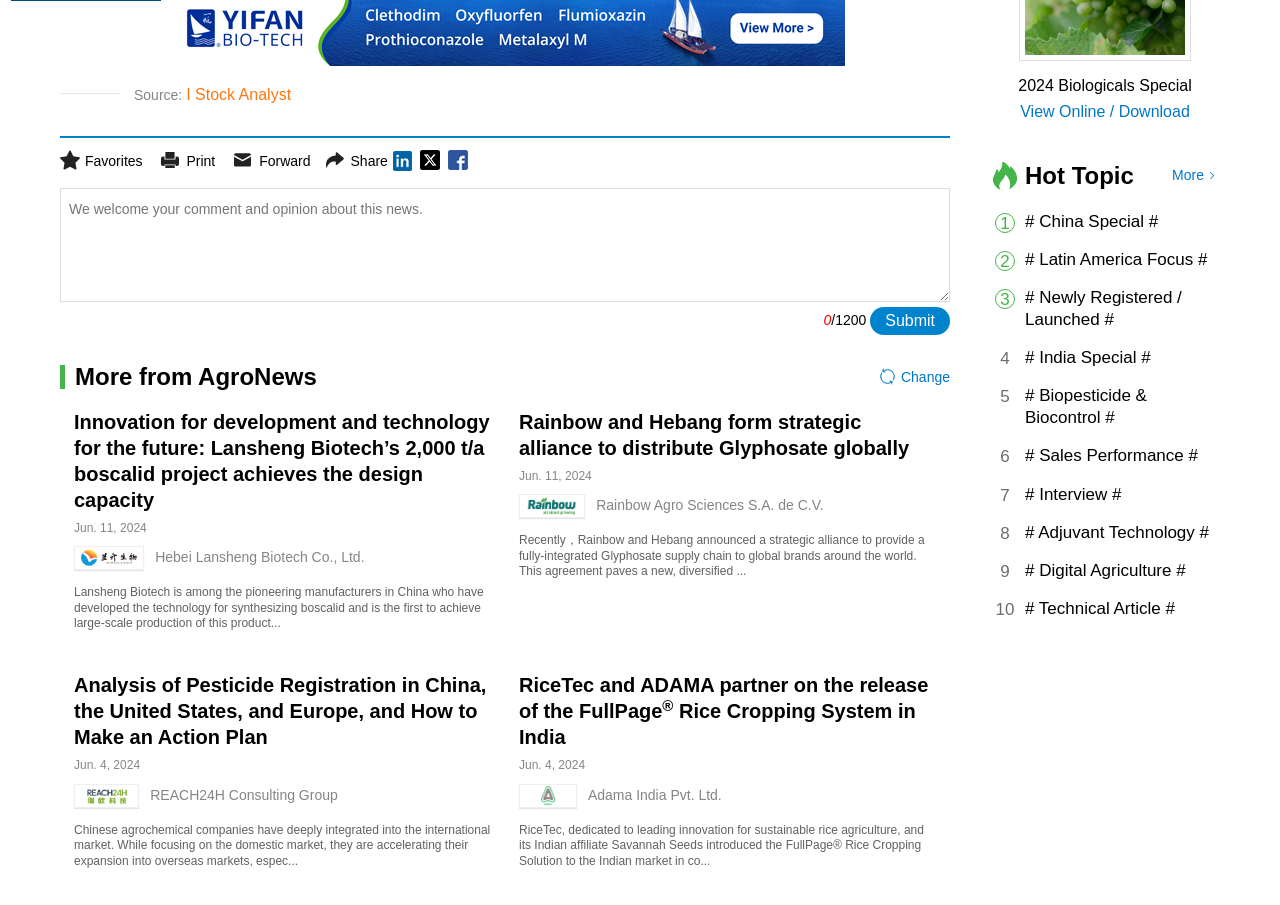Given the element description: "# China Special #", predict the bounding box coordinates of the UI element it refers to, using four float numbers between 0 and 1, i.e., [left, top, right, bottom].

[0.801, 0.233, 0.953, 0.257]